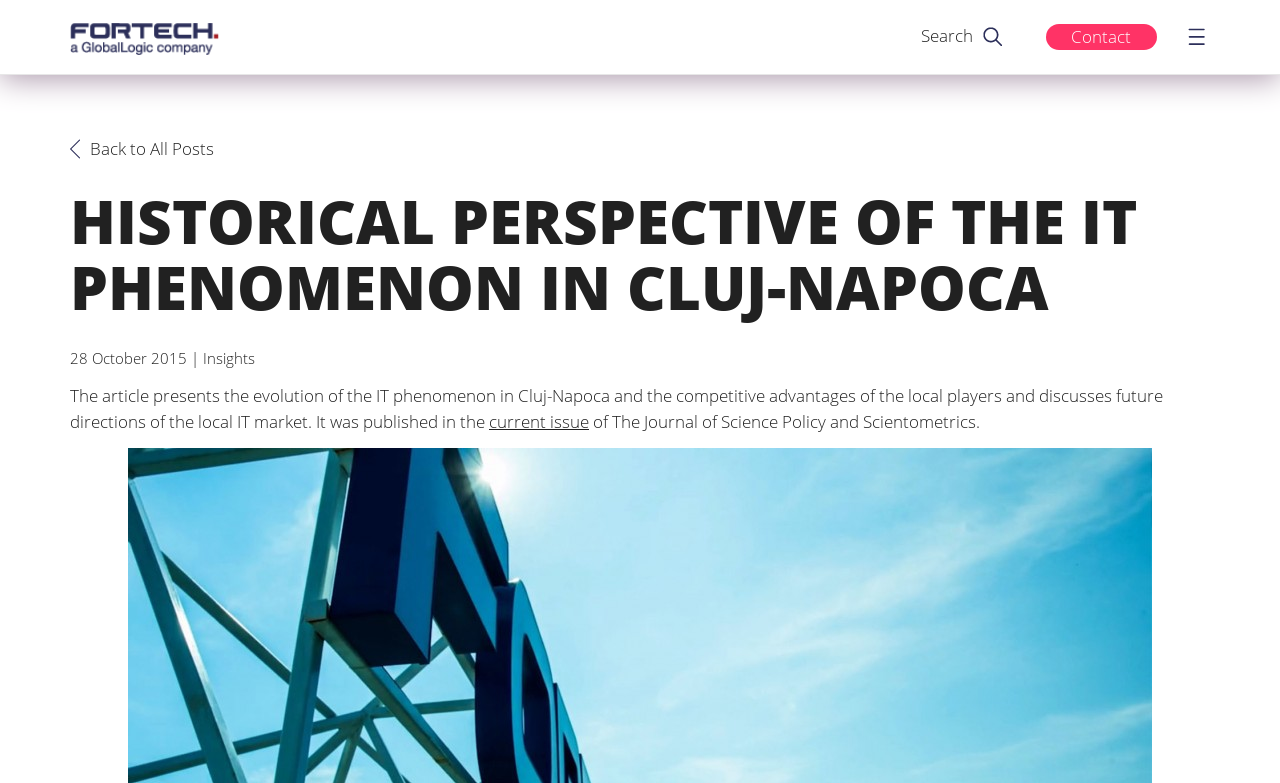Could you locate the bounding box coordinates for the section that should be clicked to accomplish this task: "Learn about Custom Software Development".

[0.308, 0.308, 0.508, 0.342]